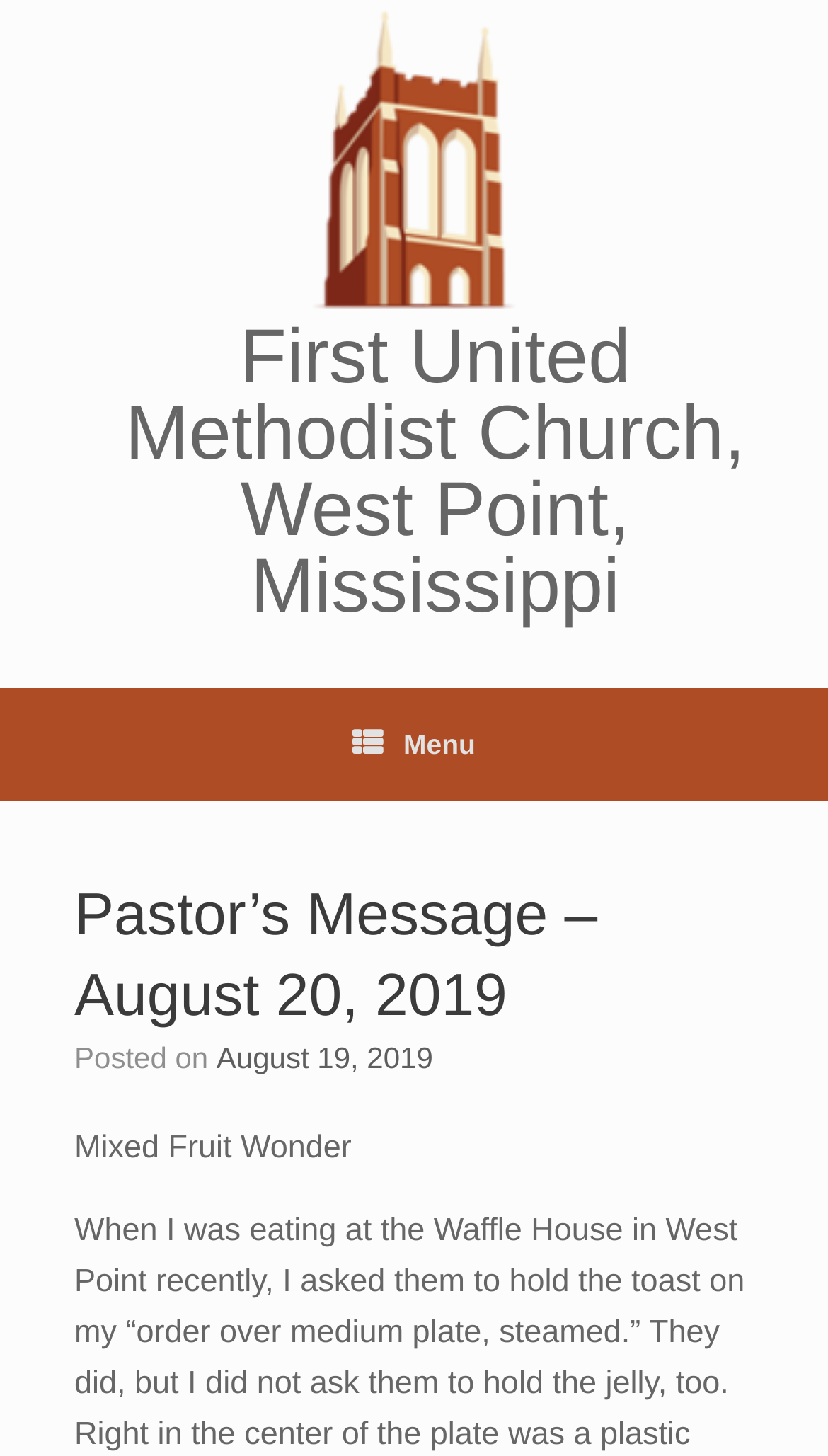Generate a detailed explanation of the webpage's features and information.

The webpage is about the Pastor's Message from First United Methodist Church, West Point, Mississippi, dated August 20, 2019. At the top, there is a link to the church's website, accompanied by an image. Below this, a menu button is located, which is represented by an icon. 

The main content is divided into sections. The first section is a header area, which contains the title "Pastor's Message – August 20, 2019" in a prominent heading. Below this, there is a line of text that says "Posted on" followed by a link to the date "August 19, 2019", which also indicates the time of posting. 

Further down, there is a section with a static text "Mixed Fruit Wonder", which appears to be the title or subtitle of the pastor's message.